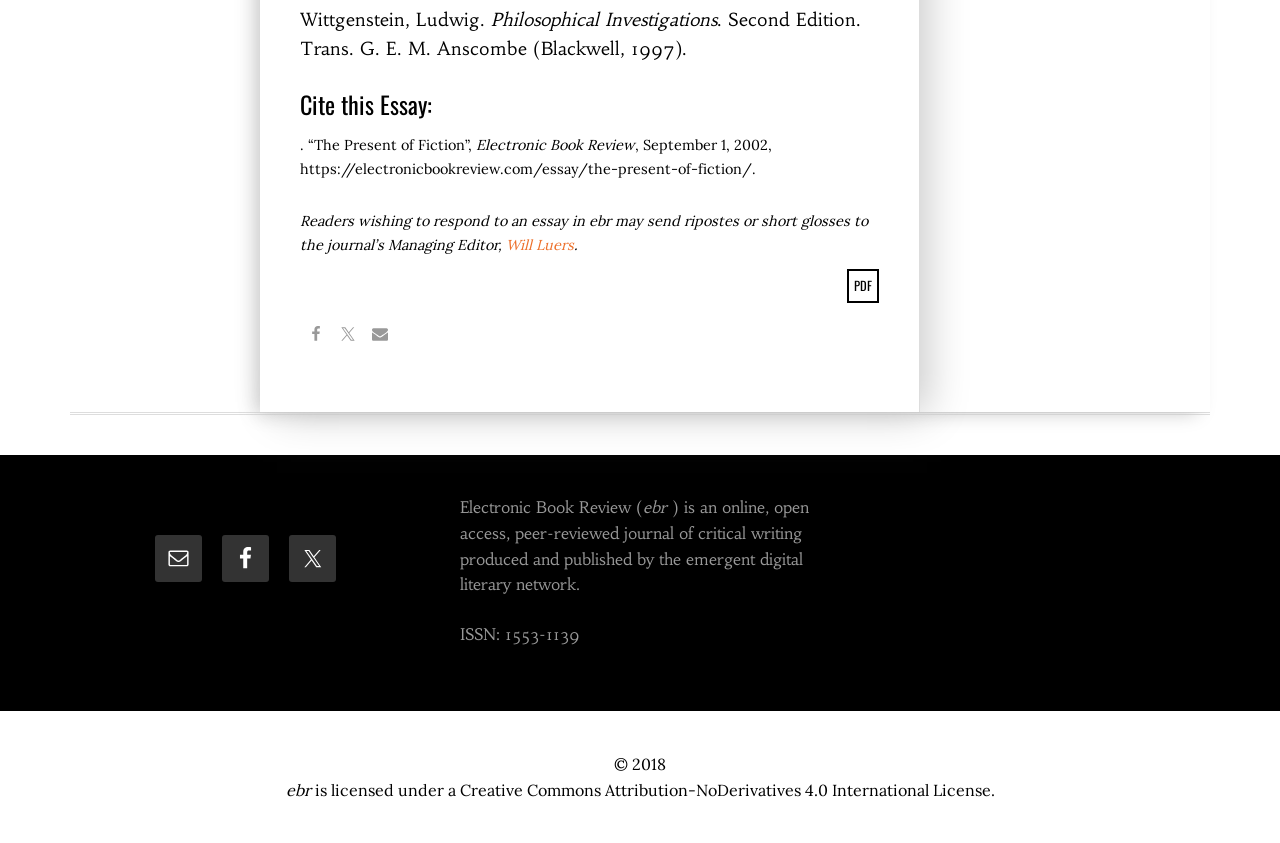Find the bounding box coordinates for the element that must be clicked to complete the instruction: "Visit the Electronic Book Review homepage". The coordinates should be four float numbers between 0 and 1, indicated as [left, top, right, bottom].

[0.372, 0.162, 0.496, 0.183]